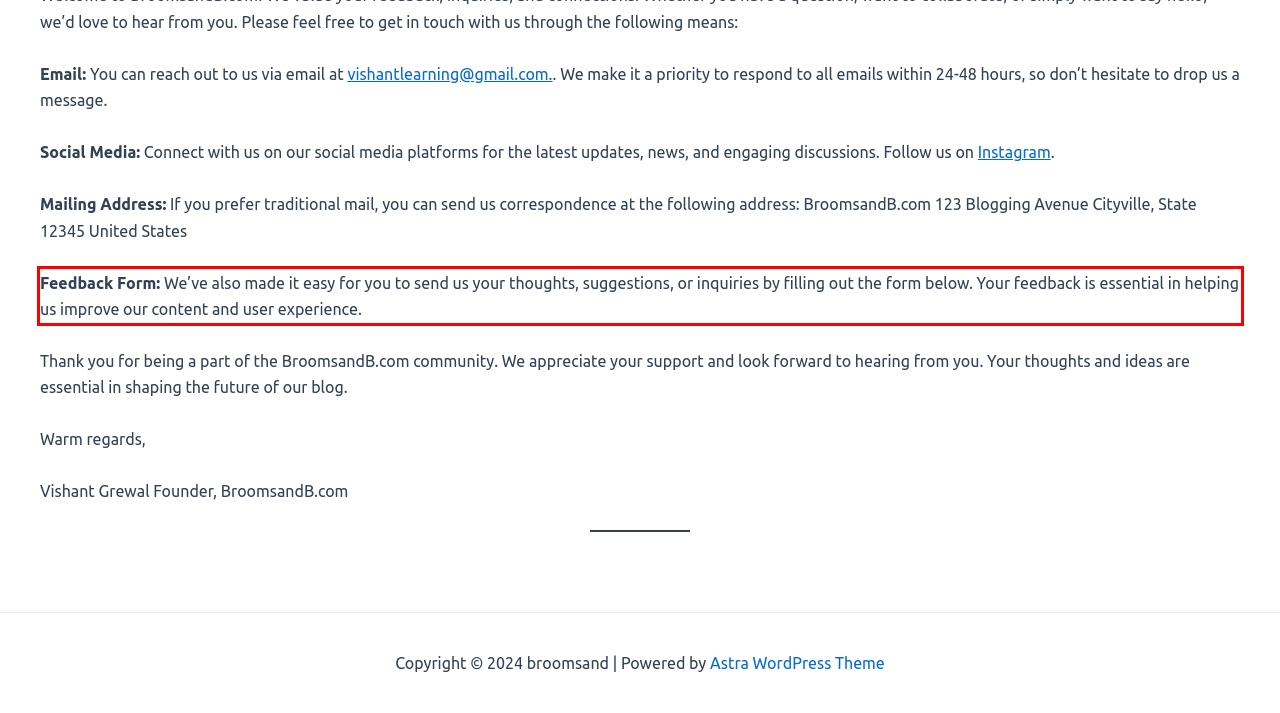Please identify and extract the text from the UI element that is surrounded by a red bounding box in the provided webpage screenshot.

Feedback Form: We’ve also made it easy for you to send us your thoughts, suggestions, or inquiries by filling out the form below. Your feedback is essential in helping us improve our content and user experience.